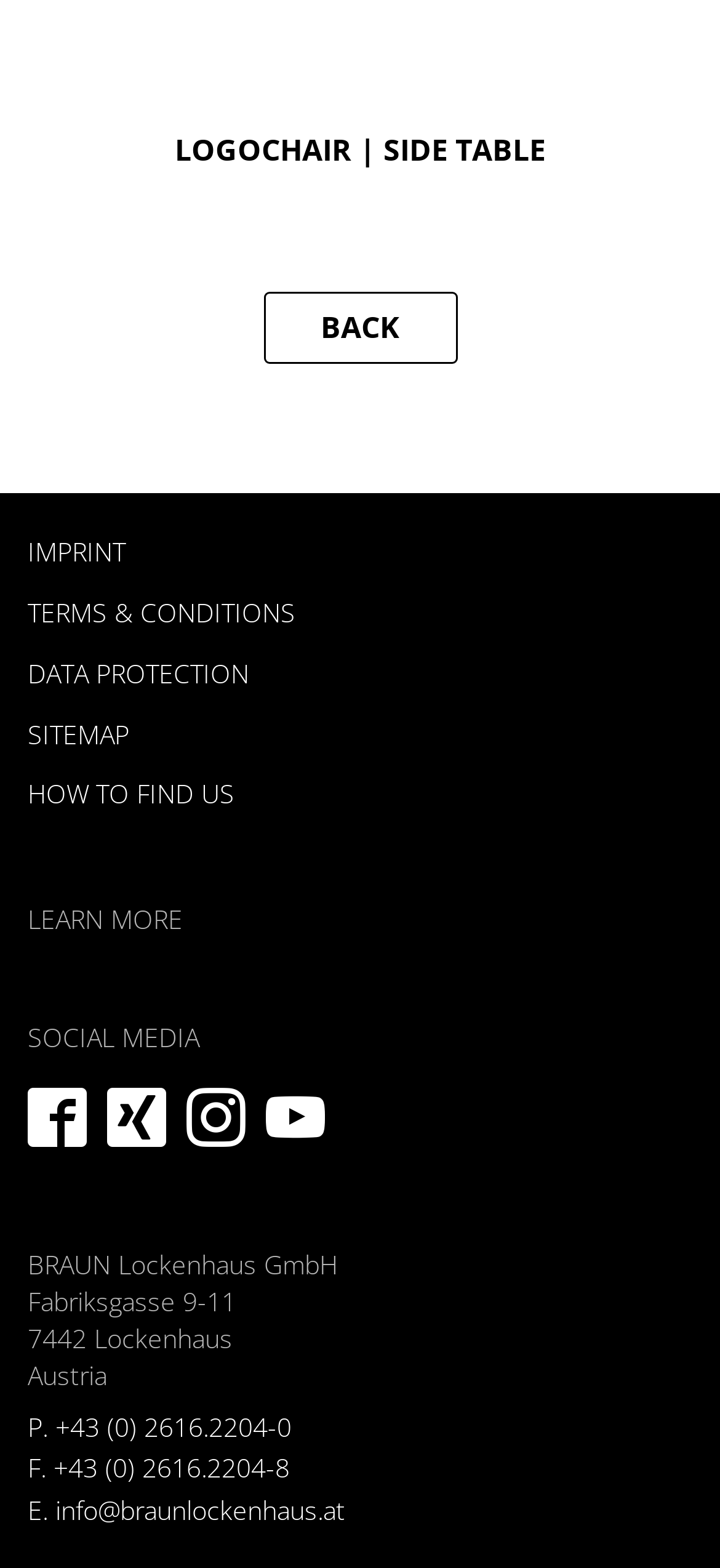Using the webpage screenshot, find the UI element described by Data protection. Provide the bounding box coordinates in the format (top-left x, top-left y, bottom-right x, bottom-right y), ensuring all values are floating point numbers between 0 and 1.

[0.038, 0.418, 0.346, 0.44]